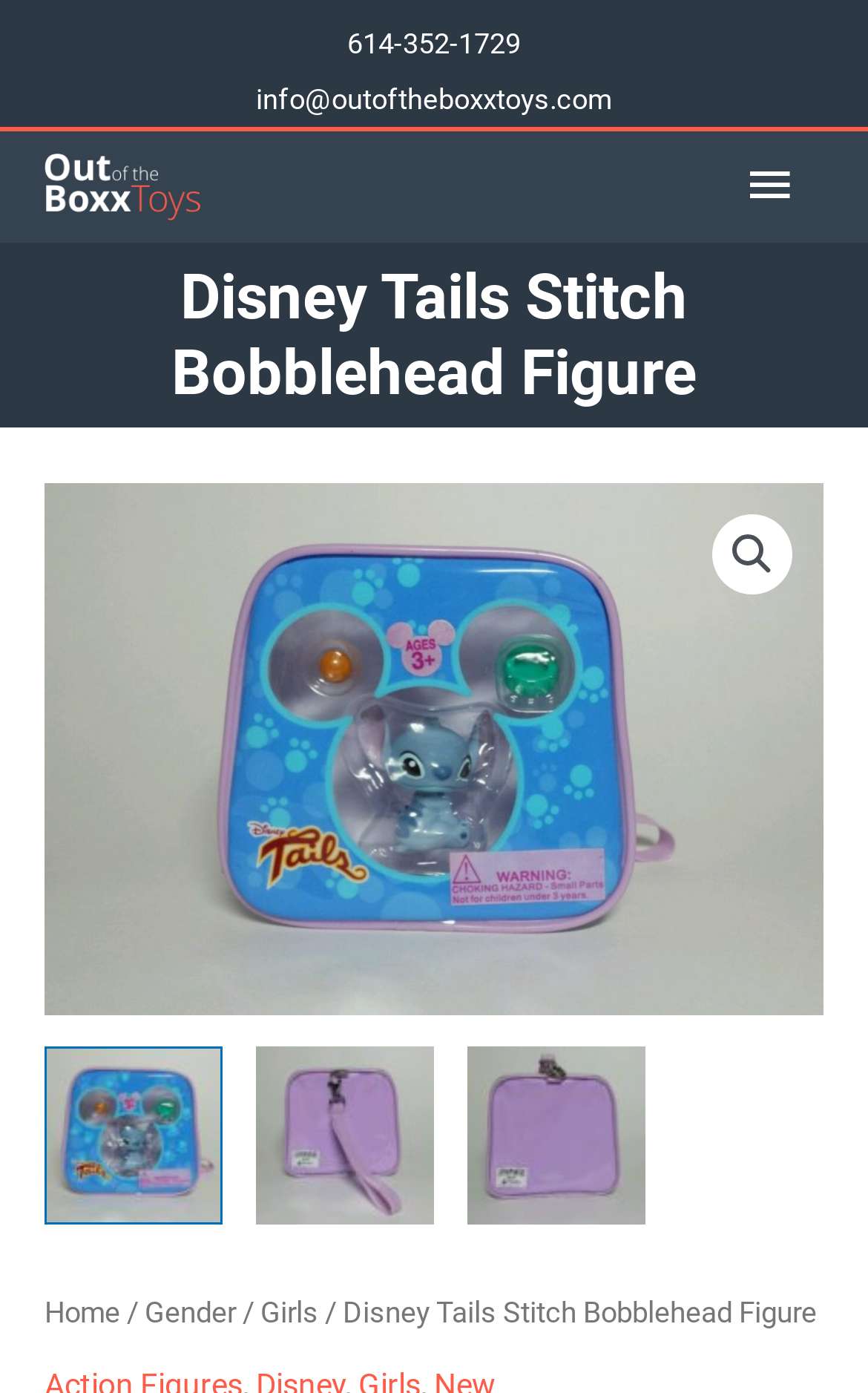Determine the bounding box coordinates of the clickable region to follow the instruction: "Send an email".

[0.295, 0.059, 0.705, 0.083]